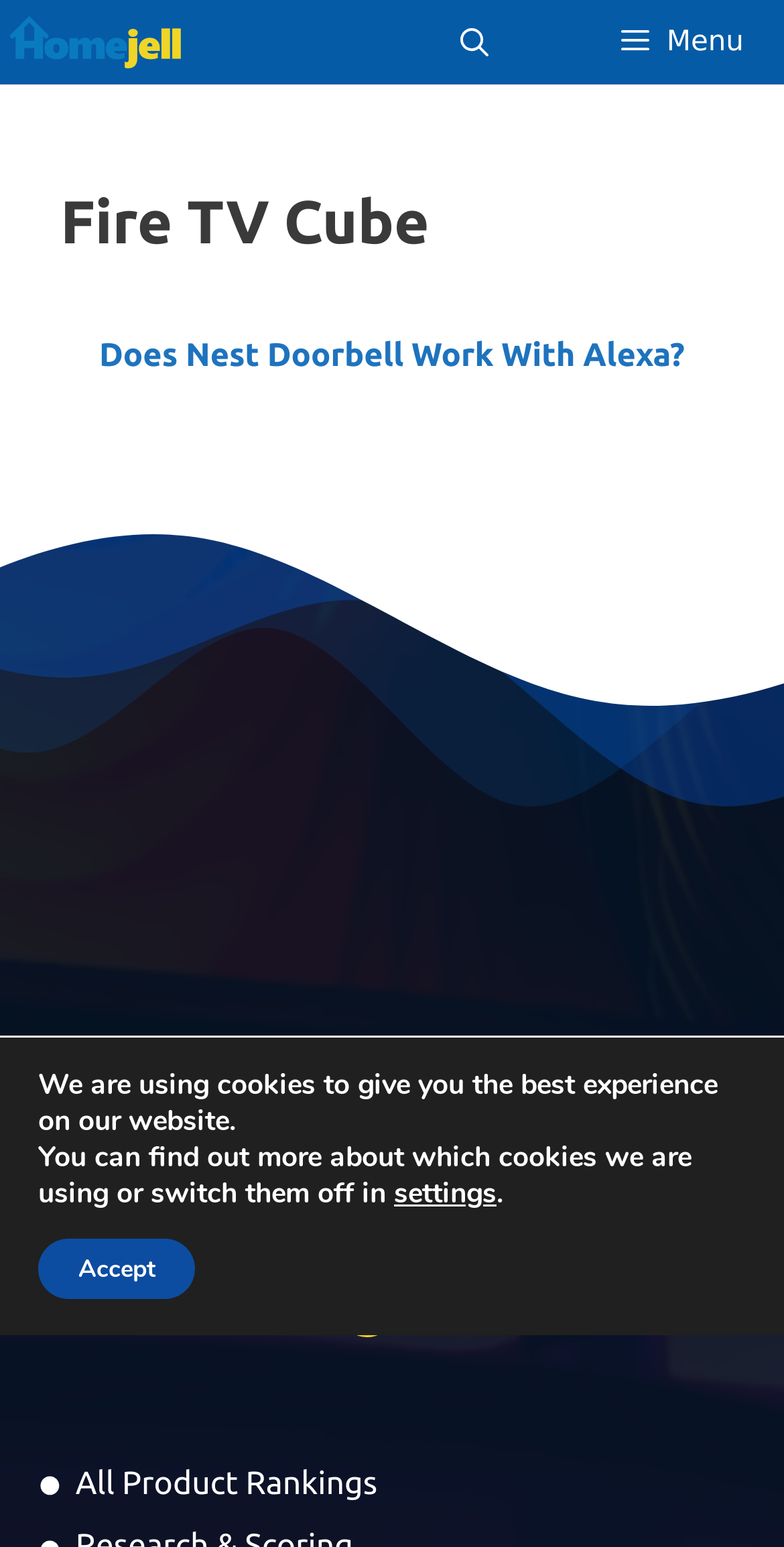What is the purpose of the button on the top-right corner?
Please respond to the question with a detailed and thorough explanation.

The purpose of the button on the top-right corner can be found by looking at its text, which says 'Menu', indicating that it is used to open a menu.